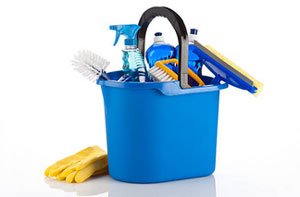What is the purpose of the yellow rubber gloves?
Please craft a detailed and exhaustive response to the question.

The presence of the yellow rubber gloves beside the bucket implies that they are intended for use during the cleaning process, suggesting that they are necessary for a thorough and efficient cleaning task.